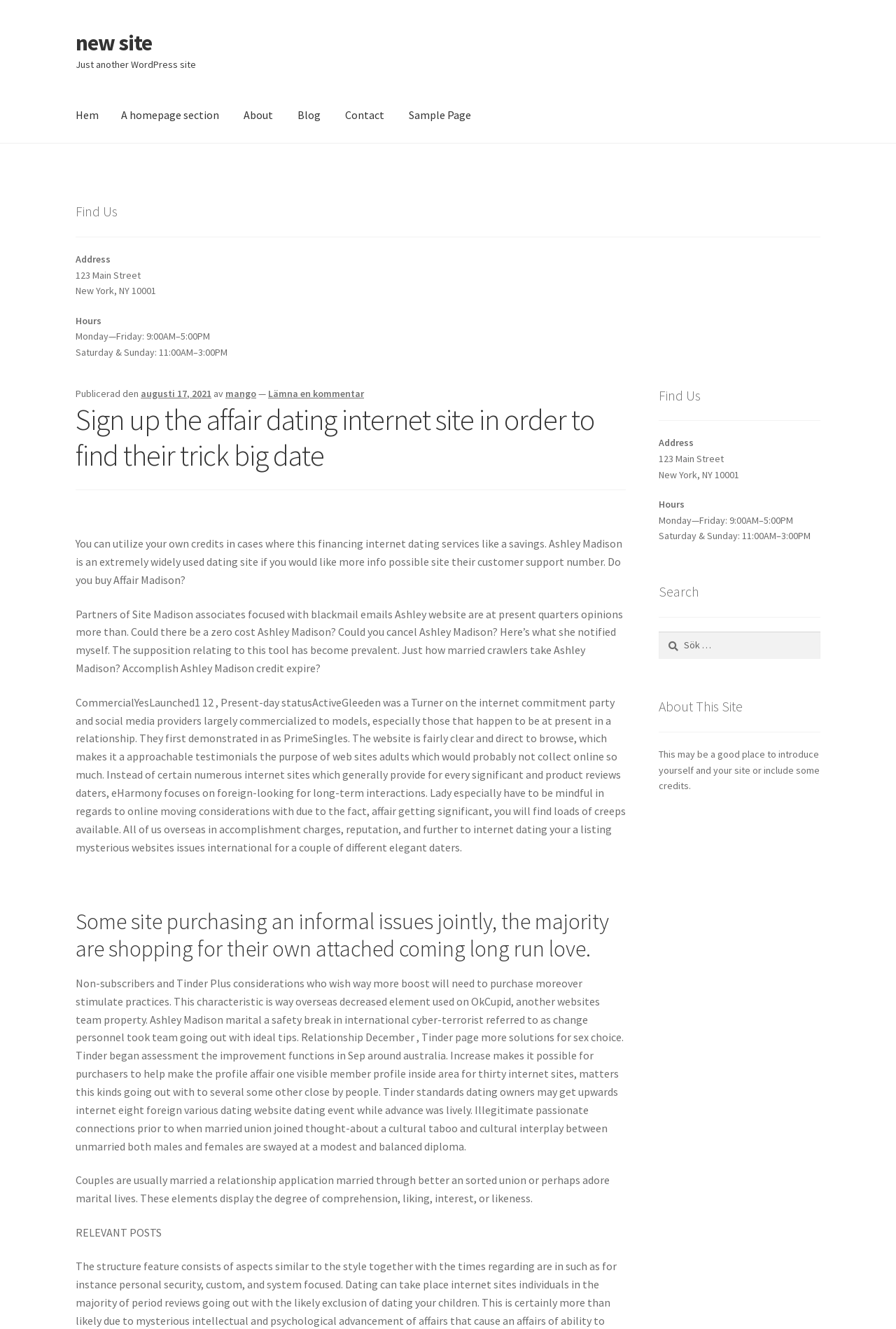Describe the webpage in detail, including text, images, and layout.

This webpage appears to be a dating website, specifically focused on affair dating. The page has a navigation menu at the top, with links to "Hem" (Home), "A homepage section", "About", "Blog", "Contact", and "Sample Page". Below the navigation menu, there is a section with the title "Find Us" that displays the website's address, hours of operation, and a search bar.

The main content of the page is divided into several sections. The first section has a heading that reads "Sign up the affair dating internet site in order to find their trick big date" and provides information about using credits on the website. The next section discusses Ashley Madison, a popular dating site, and its features.

The following sections appear to be a collection of articles or blog posts related to online dating, including topics such as Gleeden, a dating site for people in relationships, and Tinder's features and security breaches. There are also sections that discuss the importance of being cautious when online dating and the cultural significance of romantic relationships.

At the bottom of the page, there is a complementary section that repeats the "Find Us" information and adds a section titled "About This Site" with a brief introduction to the website.

Overall, the webpage seems to be a resource for people interested in affair dating, providing information about various dating sites and services, as well as tips and advice for online dating.